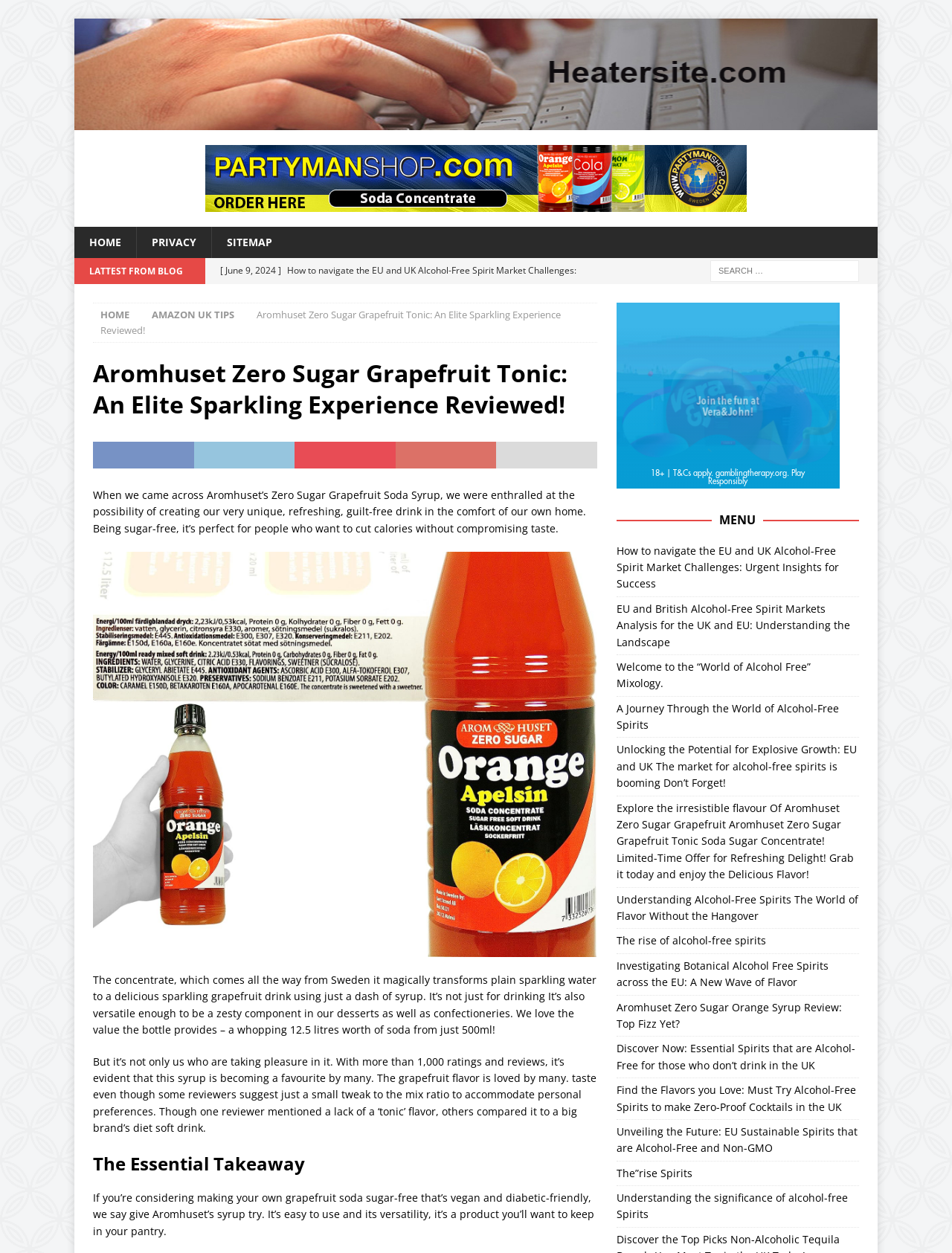Locate the bounding box coordinates of the UI element described by: "The”rise Spirits". Provide the coordinates as four float numbers between 0 and 1, formatted as [left, top, right, bottom].

[0.647, 0.93, 0.727, 0.942]